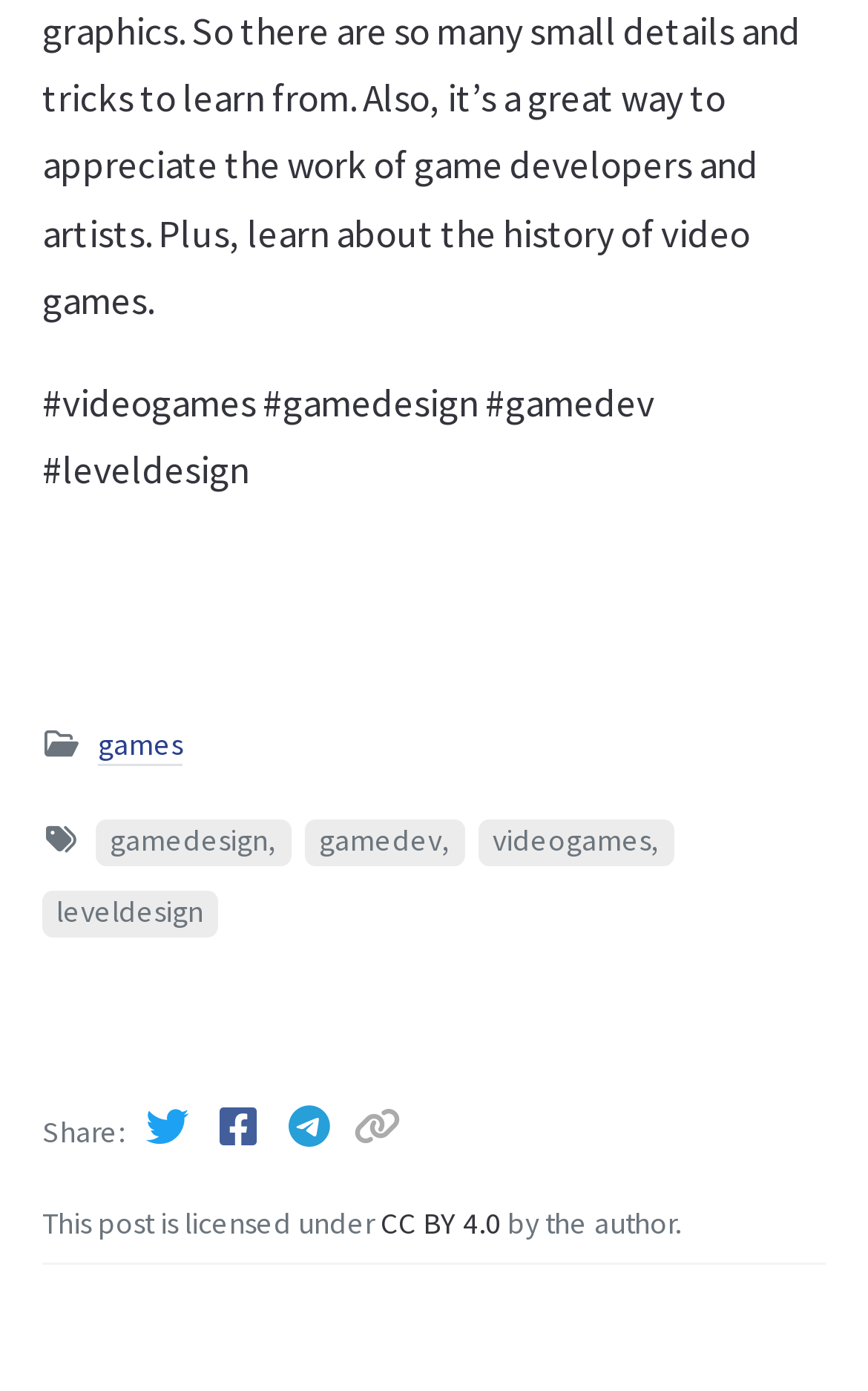Please identify the bounding box coordinates of the clickable area that will allow you to execute the instruction: "Click on games".

[0.113, 0.521, 0.21, 0.55]